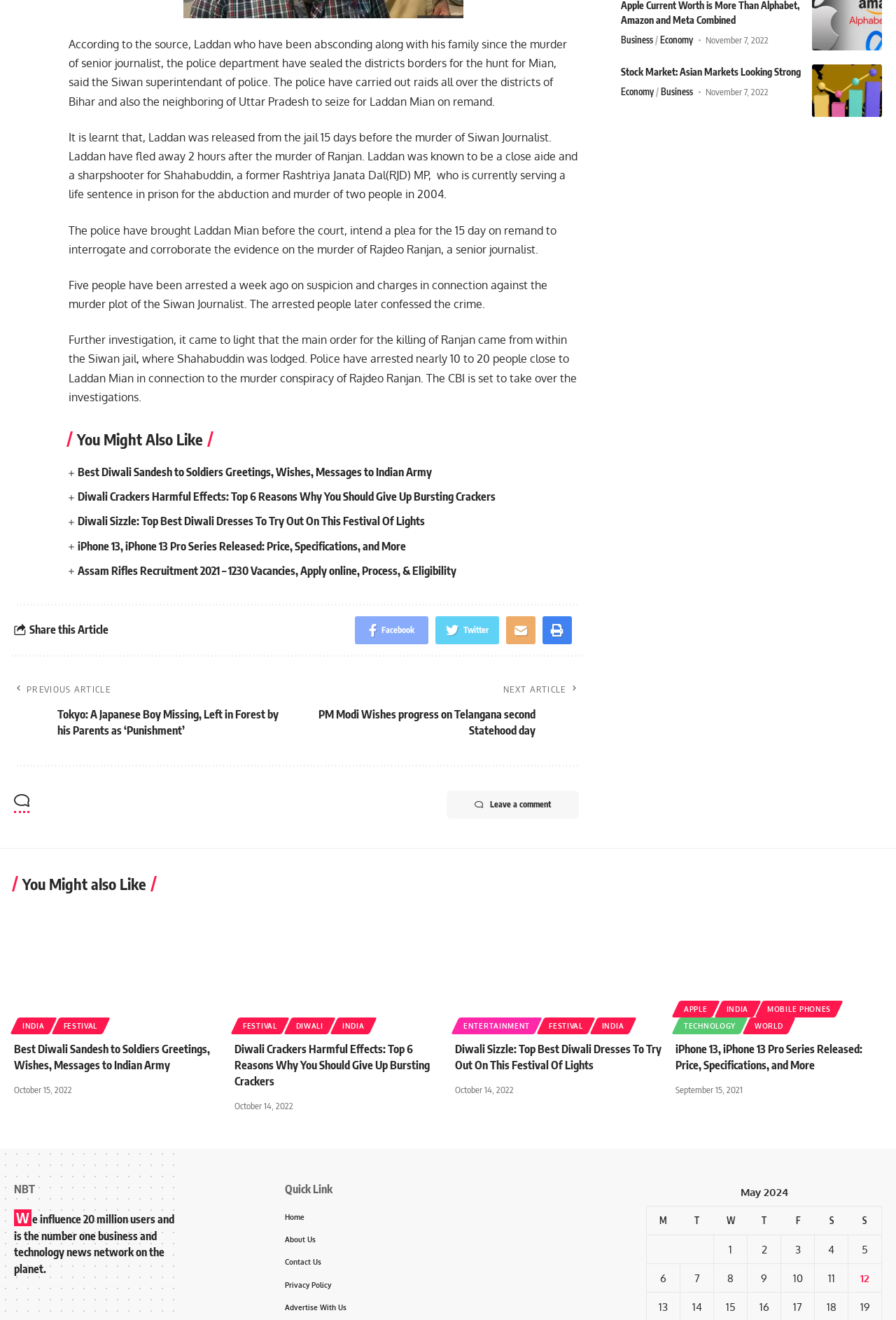Specify the bounding box coordinates of the area to click in order to follow the given instruction: "Read the 'Diwali Crackers Harmful Effects: Top 6 Reasons Why You Should Give Up Bursting Crackers' article."

[0.087, 0.371, 0.553, 0.382]